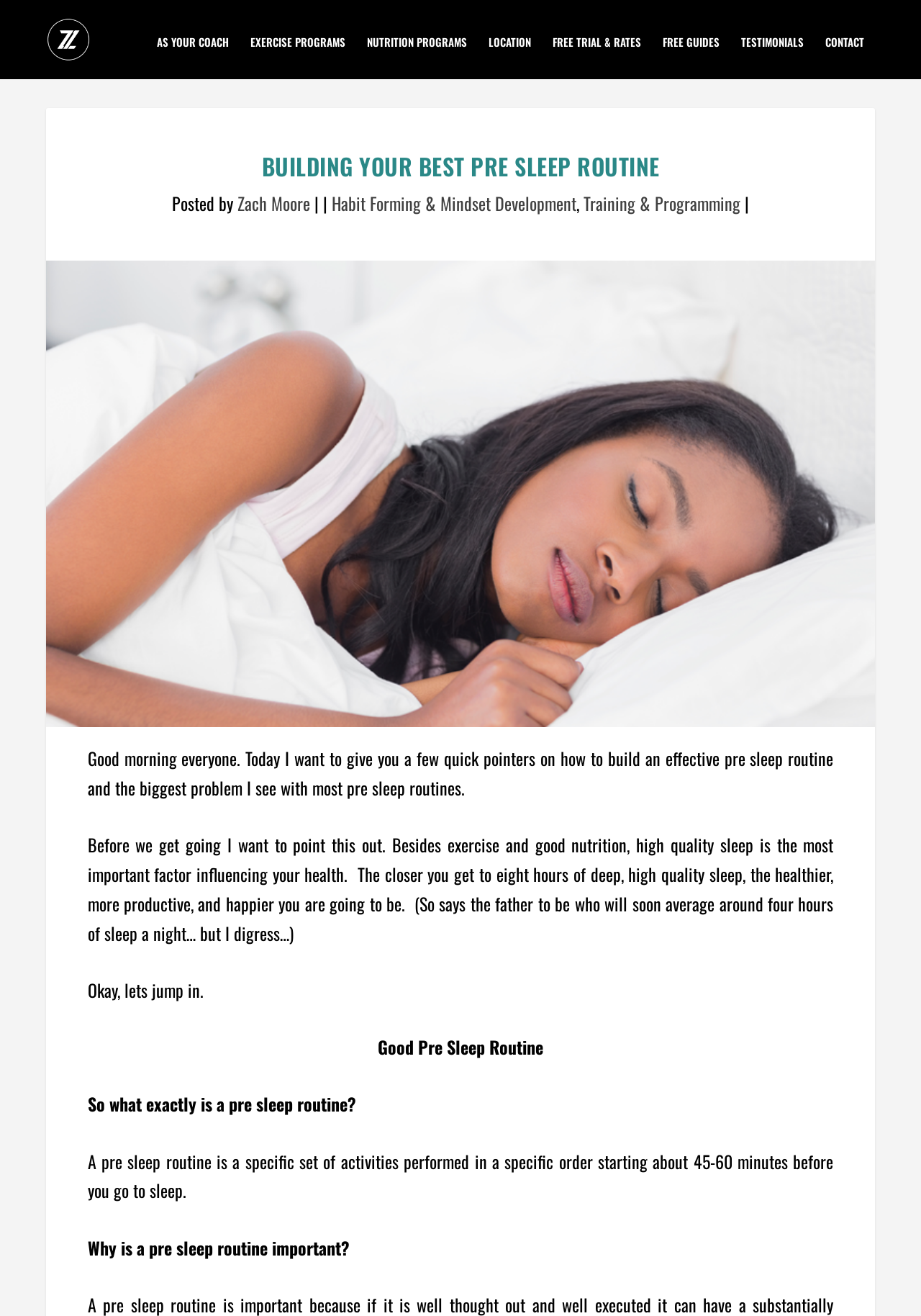Can you show the bounding box coordinates of the region to click on to complete the task described in the instruction: "Visit AS YOUR COACH page"?

[0.17, 0.027, 0.248, 0.06]